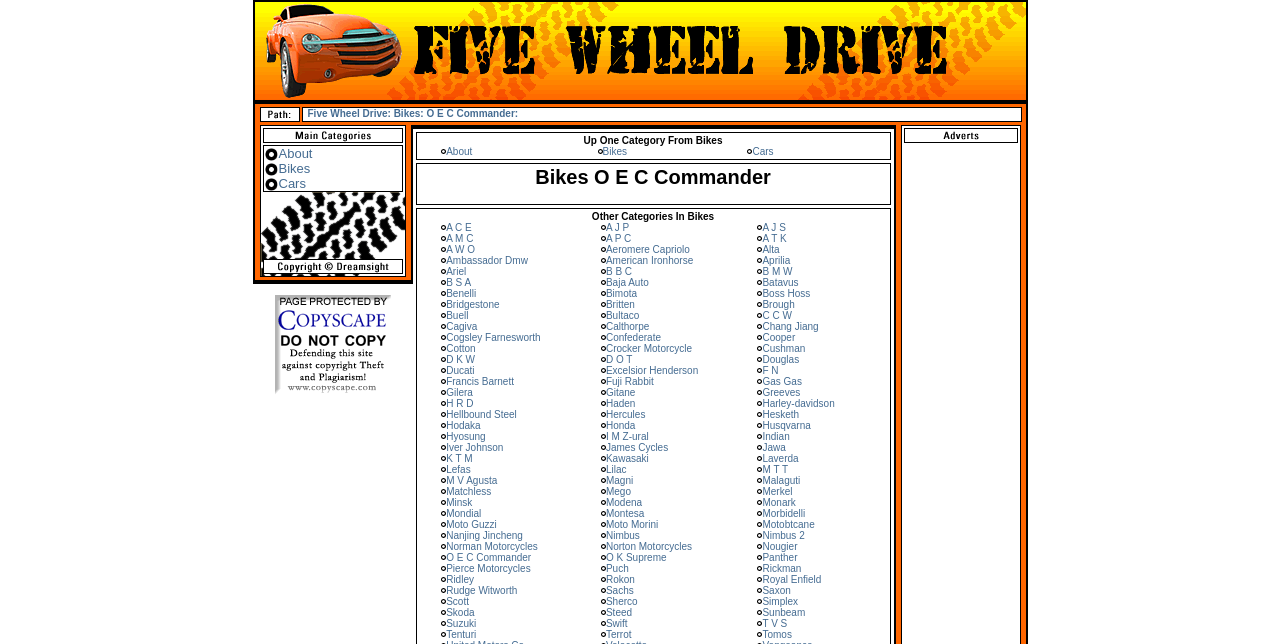Find the bounding box coordinates for the HTML element described in this sentence: "Five Wheel Drive:". Provide the coordinates as four float numbers between 0 and 1, in the format [left, top, right, bottom].

[0.24, 0.168, 0.305, 0.185]